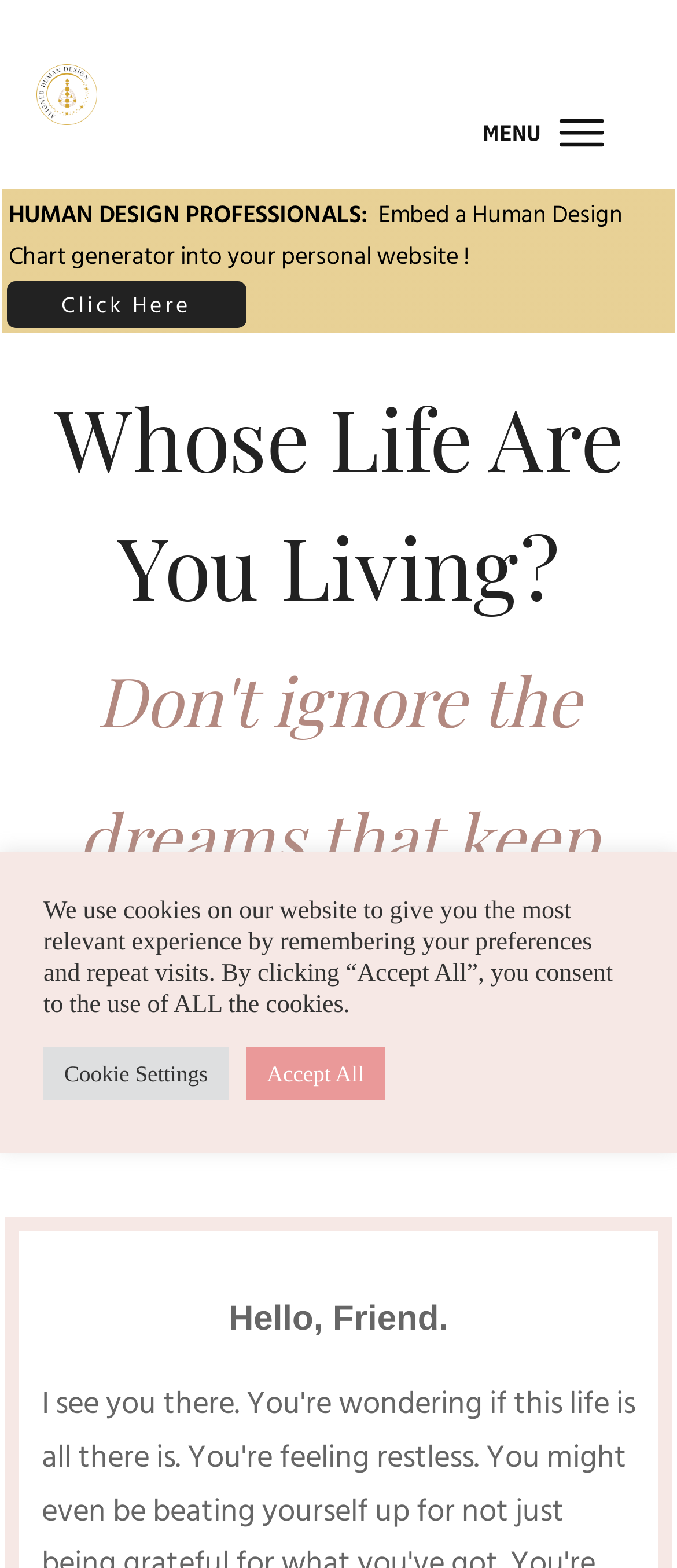Extract the primary header of the webpage and generate its text.

Whose Life Are You Living?
Don't ignore the dreams that keep tugging at your heart...